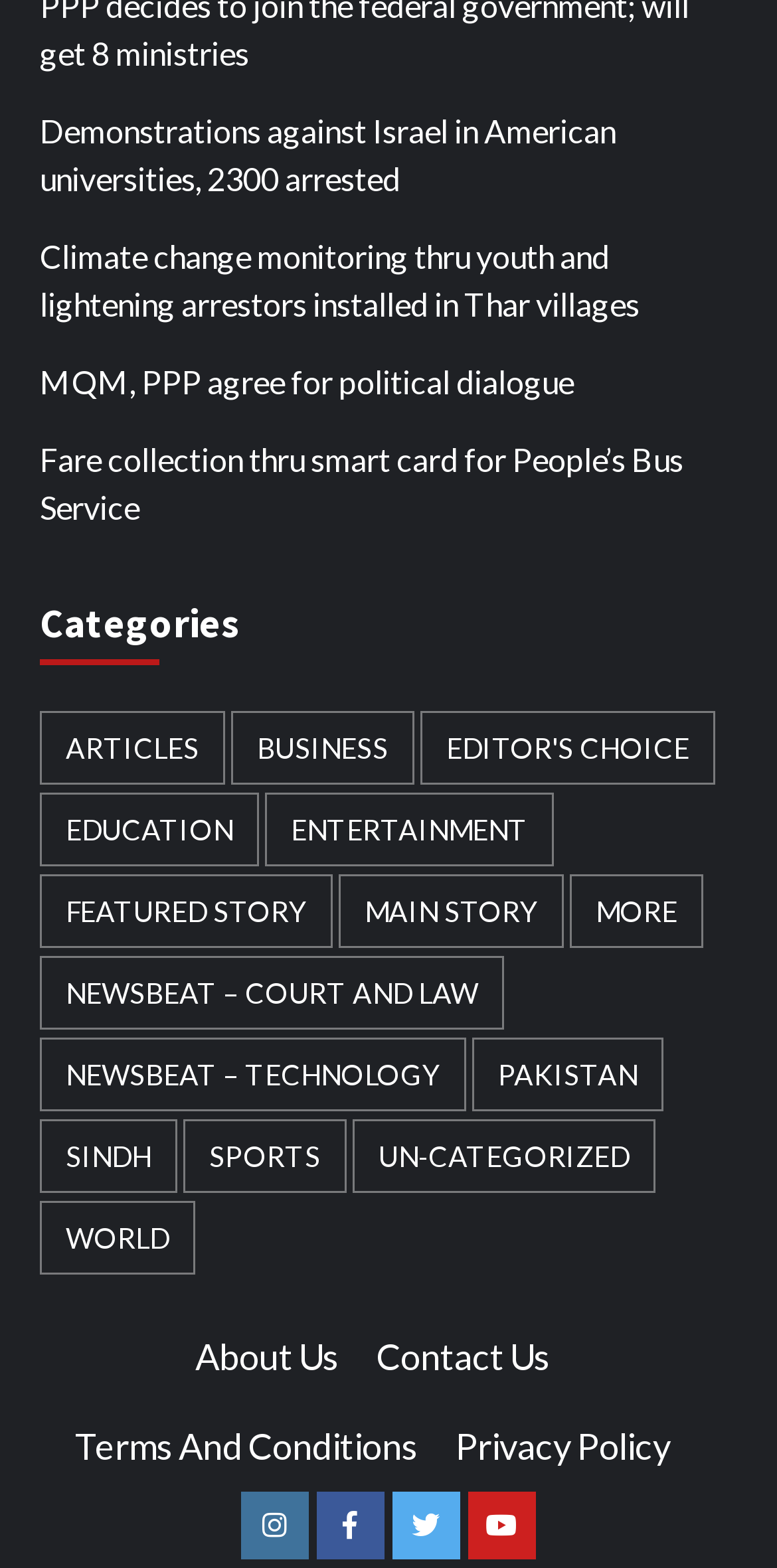Specify the bounding box coordinates of the area that needs to be clicked to achieve the following instruction: "Browse articles".

[0.051, 0.453, 0.29, 0.5]